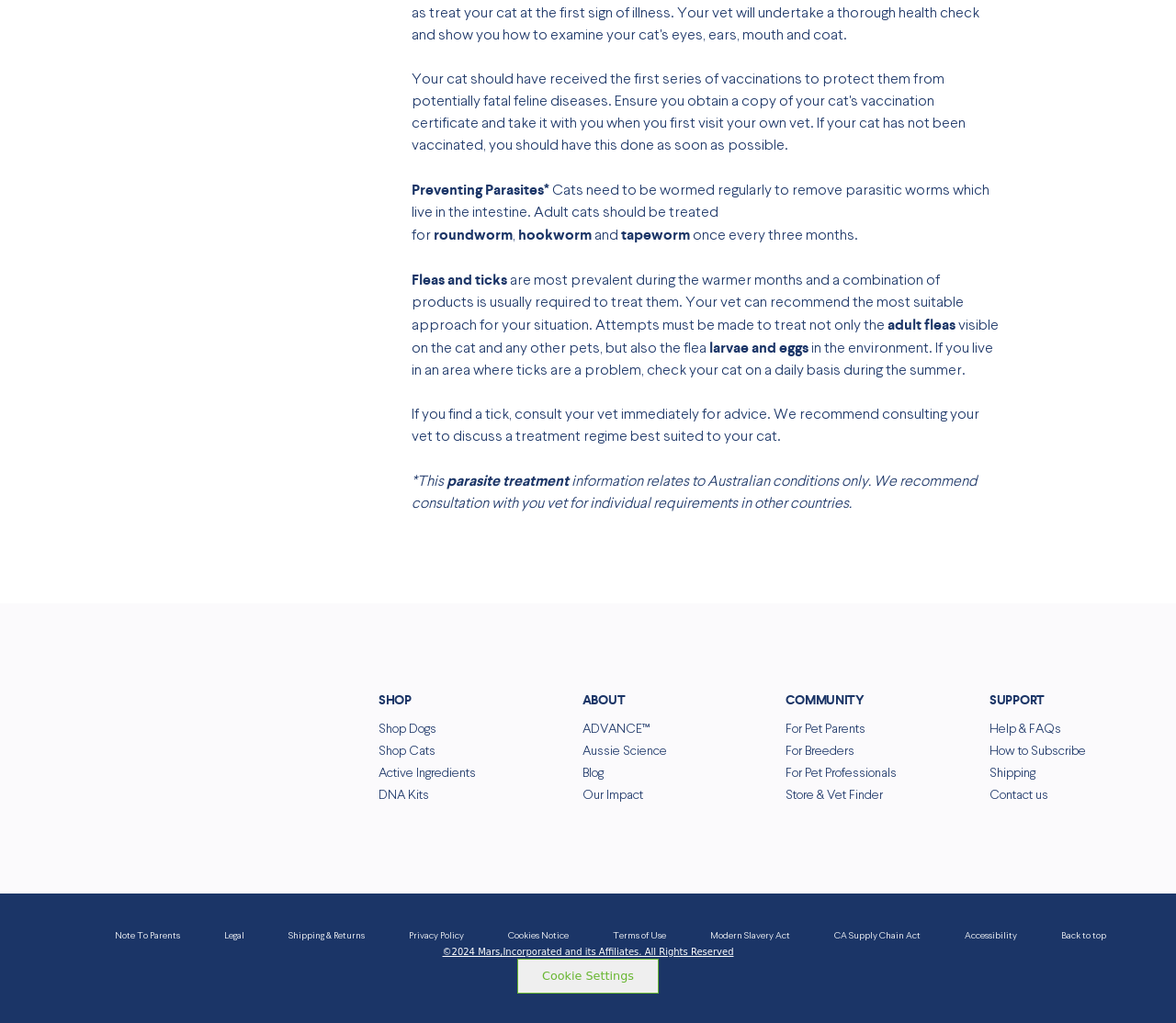Kindly respond to the following question with a single word or a brief phrase: 
What is the purpose of worming adult cats?

Remove parasitic worms